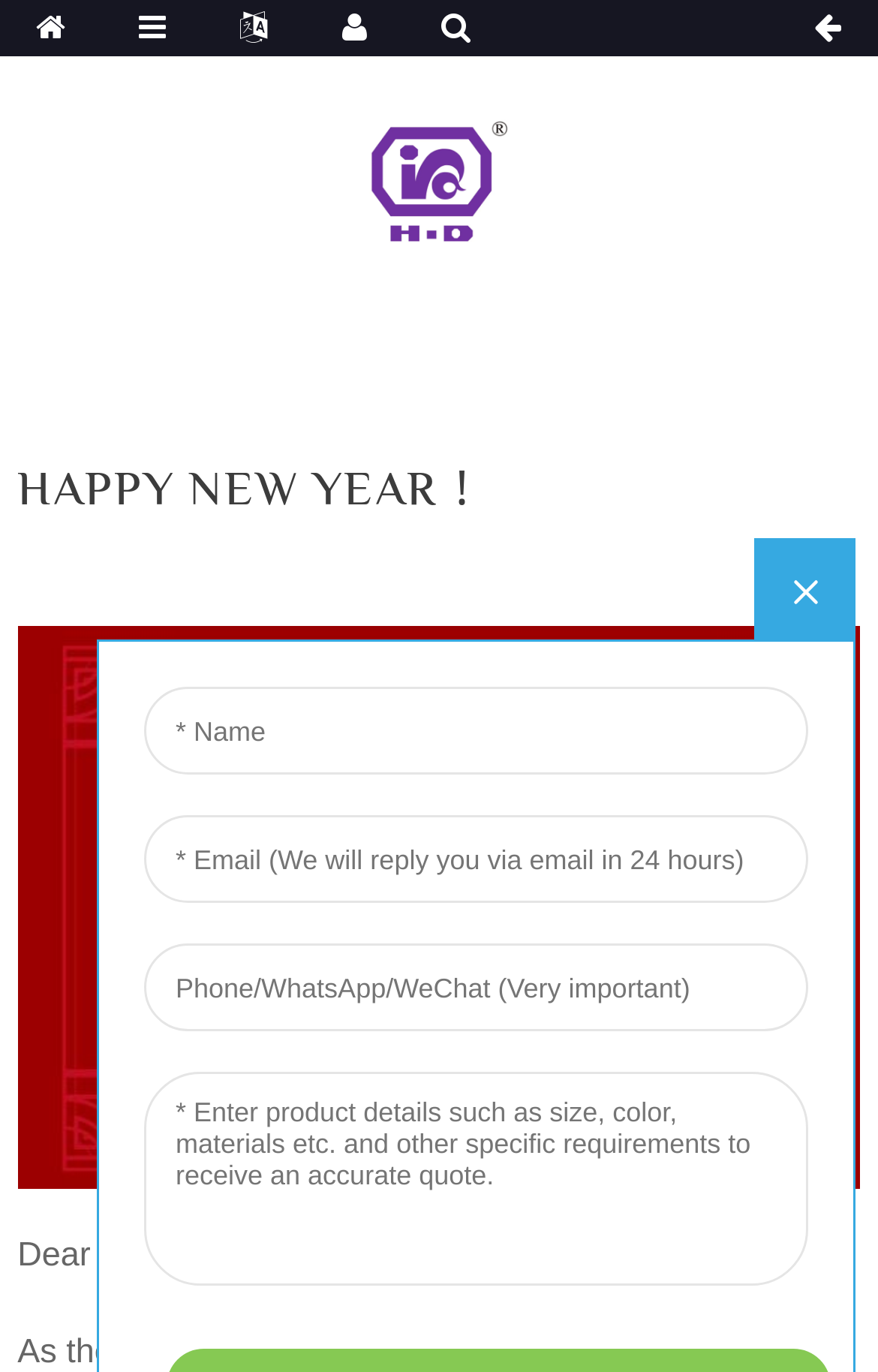How many sections are there in the main content area?
Please give a detailed and elaborate answer to the question based on the image.

I looked at the elements with y1 coordinates above 0.4 and found two sections: one with a heading element 'HAPPY NEW YEAR！' and another with a StaticText element 'Dear friends,'. This indicates that there are two sections in the main content area.